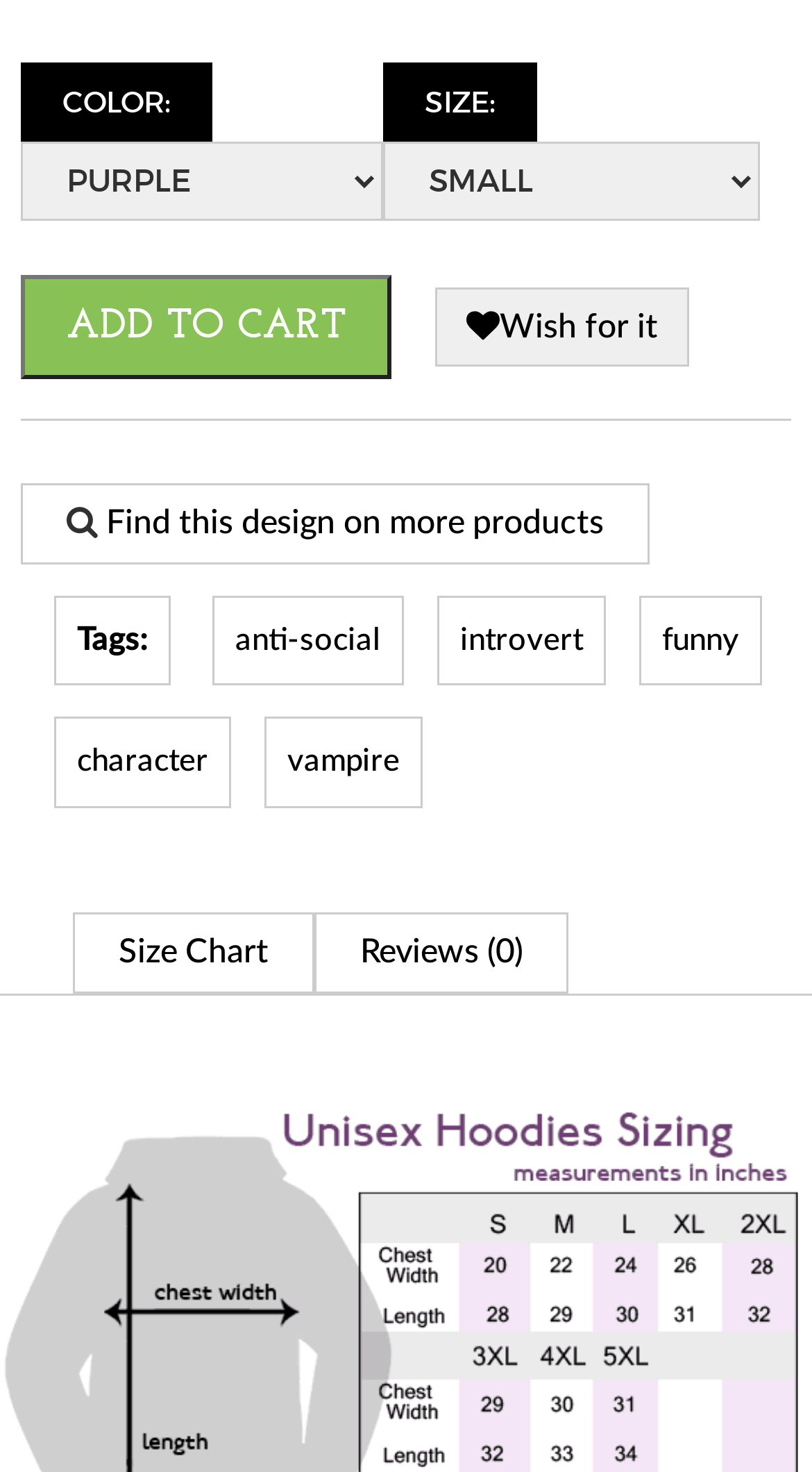What is the theme of the product design?
Can you provide a detailed and comprehensive answer to the question?

The links 'anti-social', 'introvert', 'funny', and 'character' suggest that the product design is related to humor, possibly a funny character or a humorous quote.